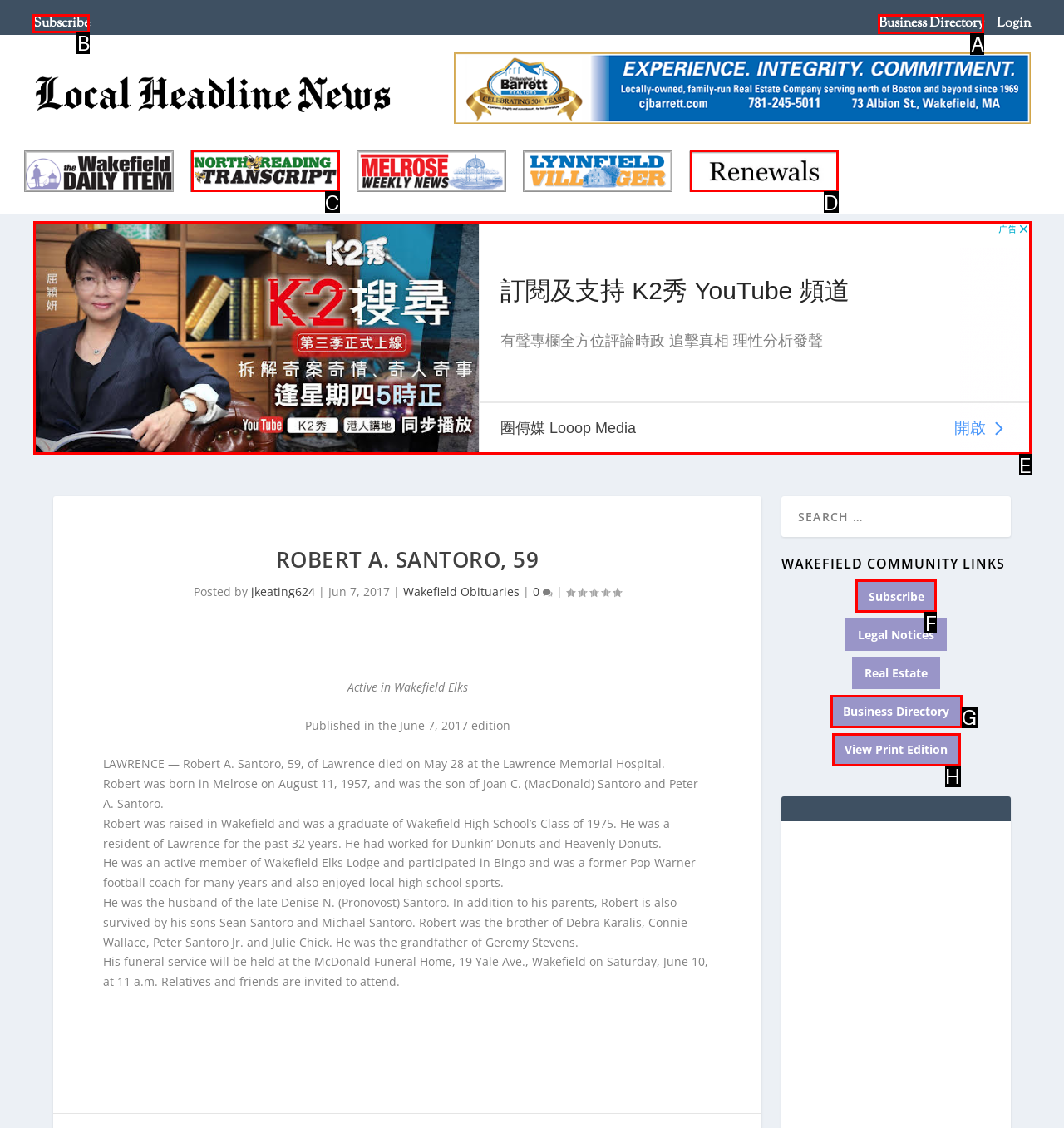Tell me which UI element to click to fulfill the given task: Subscribe to the newsletter. Respond with the letter of the correct option directly.

B